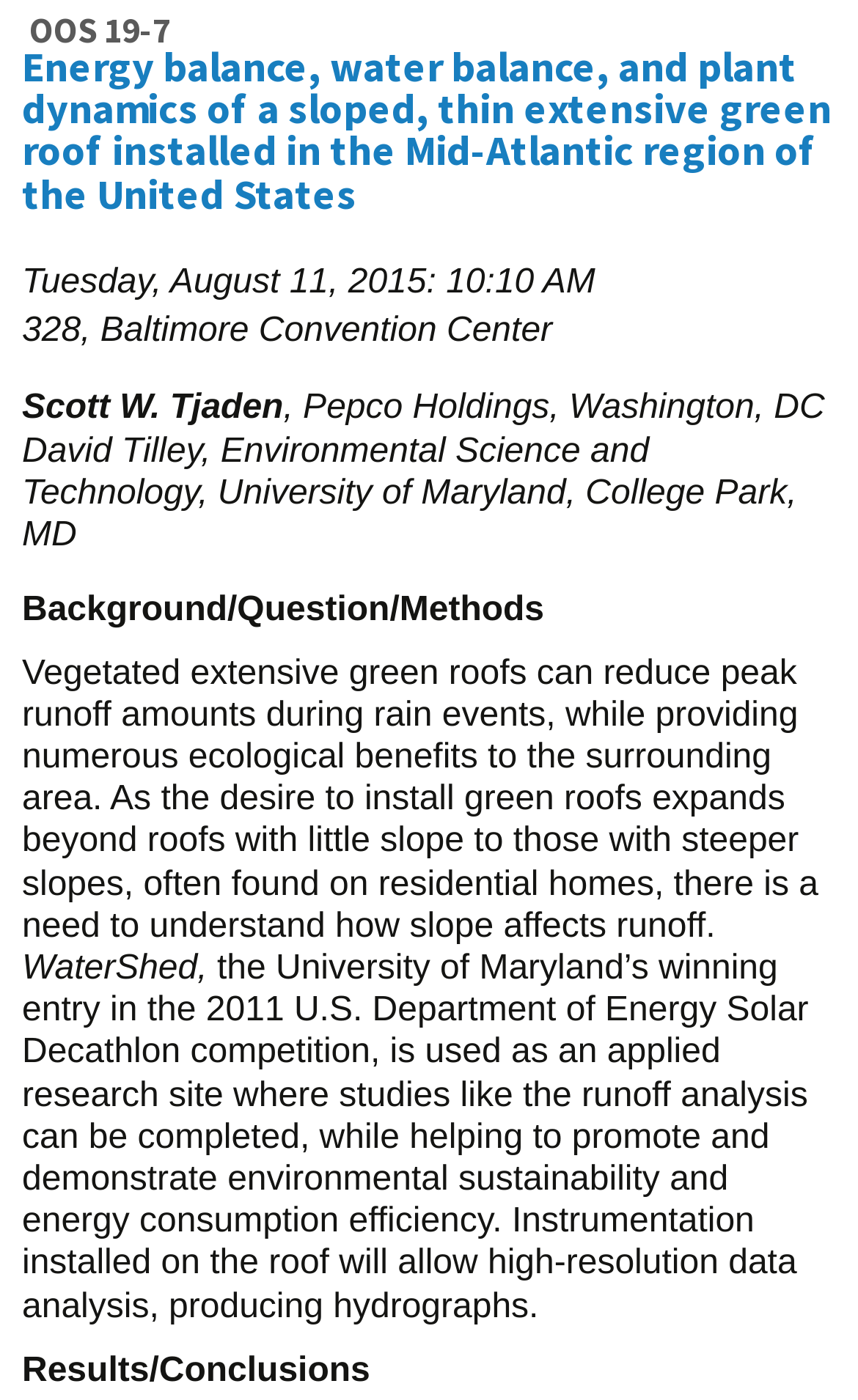Examine the screenshot and answer the question in as much detail as possible: Where is the presentation taking place?

The location of the presentation can be found in the StaticText element, which is '328, Baltimore Convention Center'. This suggests that the presentation is taking place at the Baltimore Convention Center, room 328.